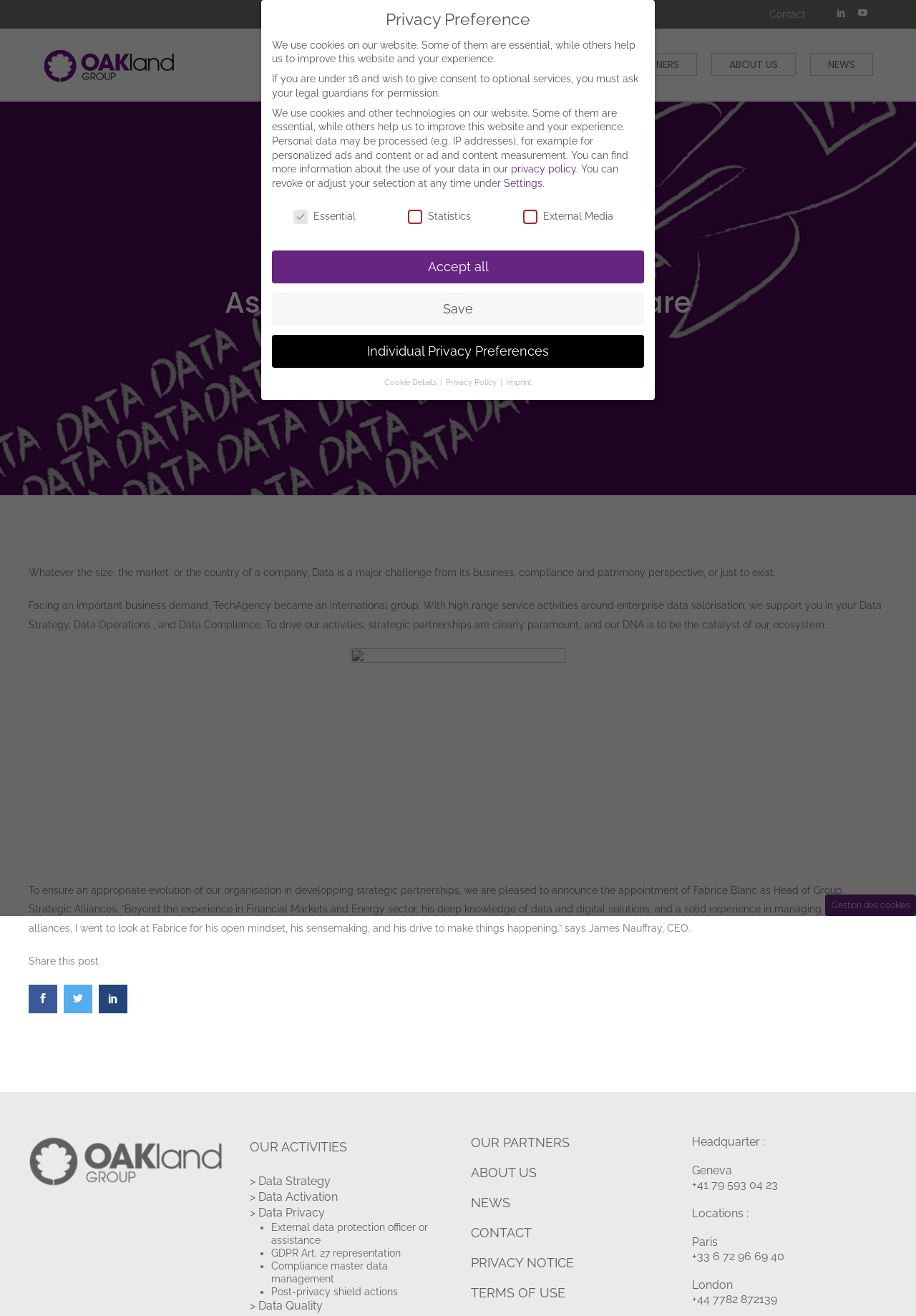What are the locations of the company's headquarters and offices?
Use the screenshot to answer the question with a single word or phrase.

Geneva, Paris, London